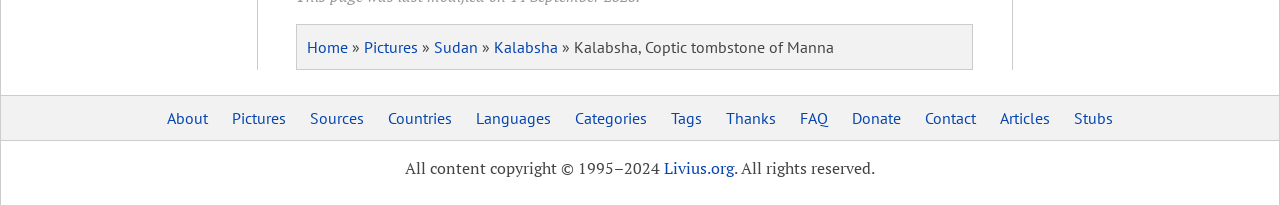Please specify the coordinates of the bounding box for the element that should be clicked to carry out this instruction: "learn about Kalabsha". The coordinates must be four float numbers between 0 and 1, formatted as [left, top, right, bottom].

[0.386, 0.18, 0.436, 0.278]